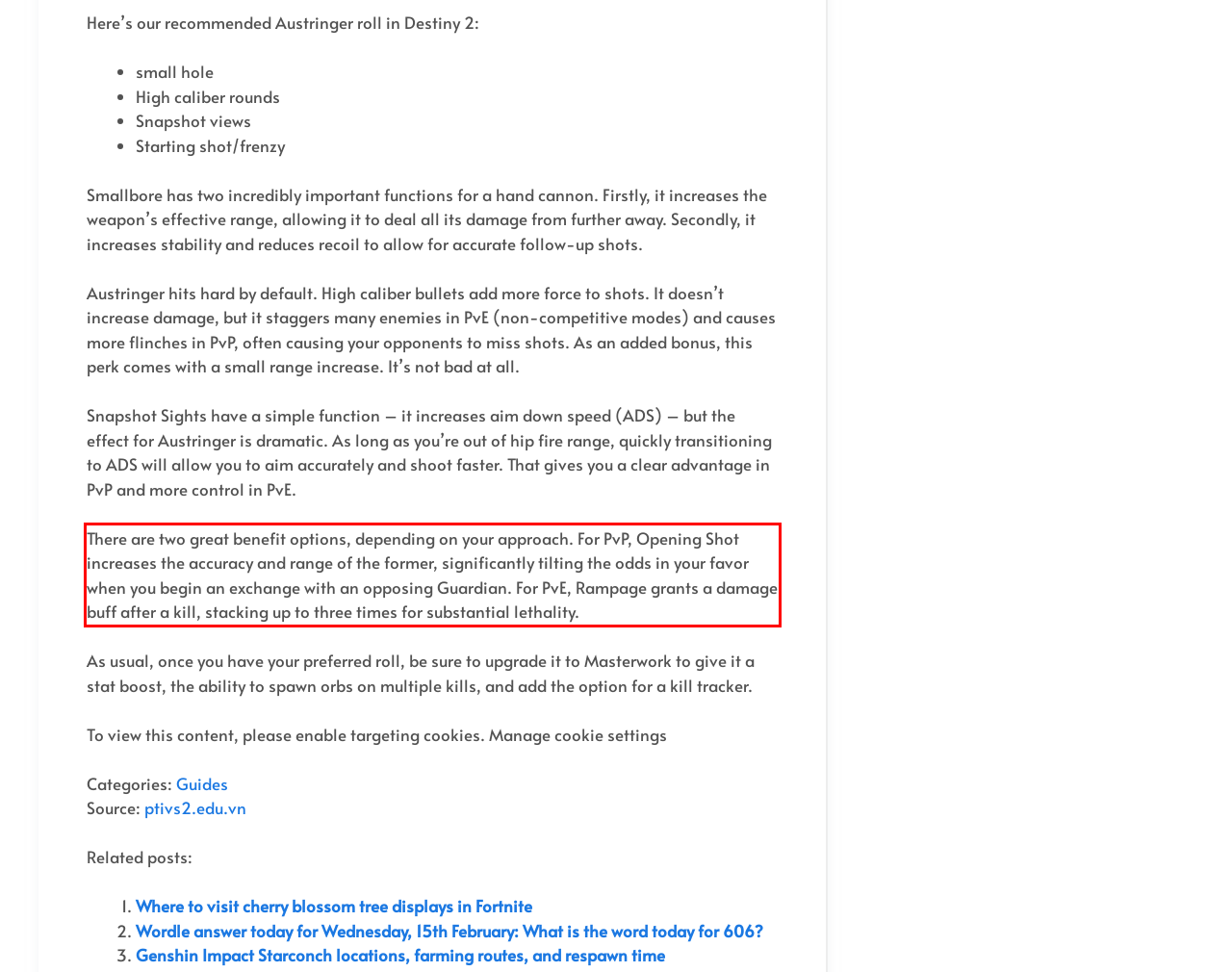Please look at the screenshot provided and find the red bounding box. Extract the text content contained within this bounding box.

There are two great benefit options, depending on your approach. For PvP, Opening Shot increases the accuracy and range of the former, significantly tilting the odds in your favor when you begin an exchange with an opposing Guardian. For PvE, Rampage grants a damage buff after a kill, stacking up to three times for substantial lethality.